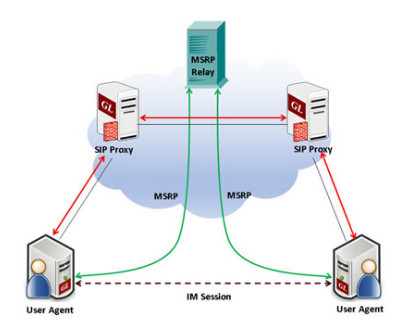Explain the contents of the image with as much detail as possible.

The image illustrates a communication architecture involving Message Session Relay Protocol (MSRP) for facilitating Instant Messaging (IM) sessions between user agents. At the center, an MSRP Relay acts as a crucial intermediary, connecting two SIP Proxies, which are responsible for routing messages. Each user agent, depicted with an icon representing users, is linked to their respective SIP Proxies and utilizes the MSRP for messaging. Arrows indicate the flow of messages, highlighting how user agents communicate through IM sessions within the cloud of SIP Proxies. This diagram exemplifies the enhanced capabilities provided by GL's MAPS™ SIP emulator, which supports efficient instant messaging communication in next-generation networks.